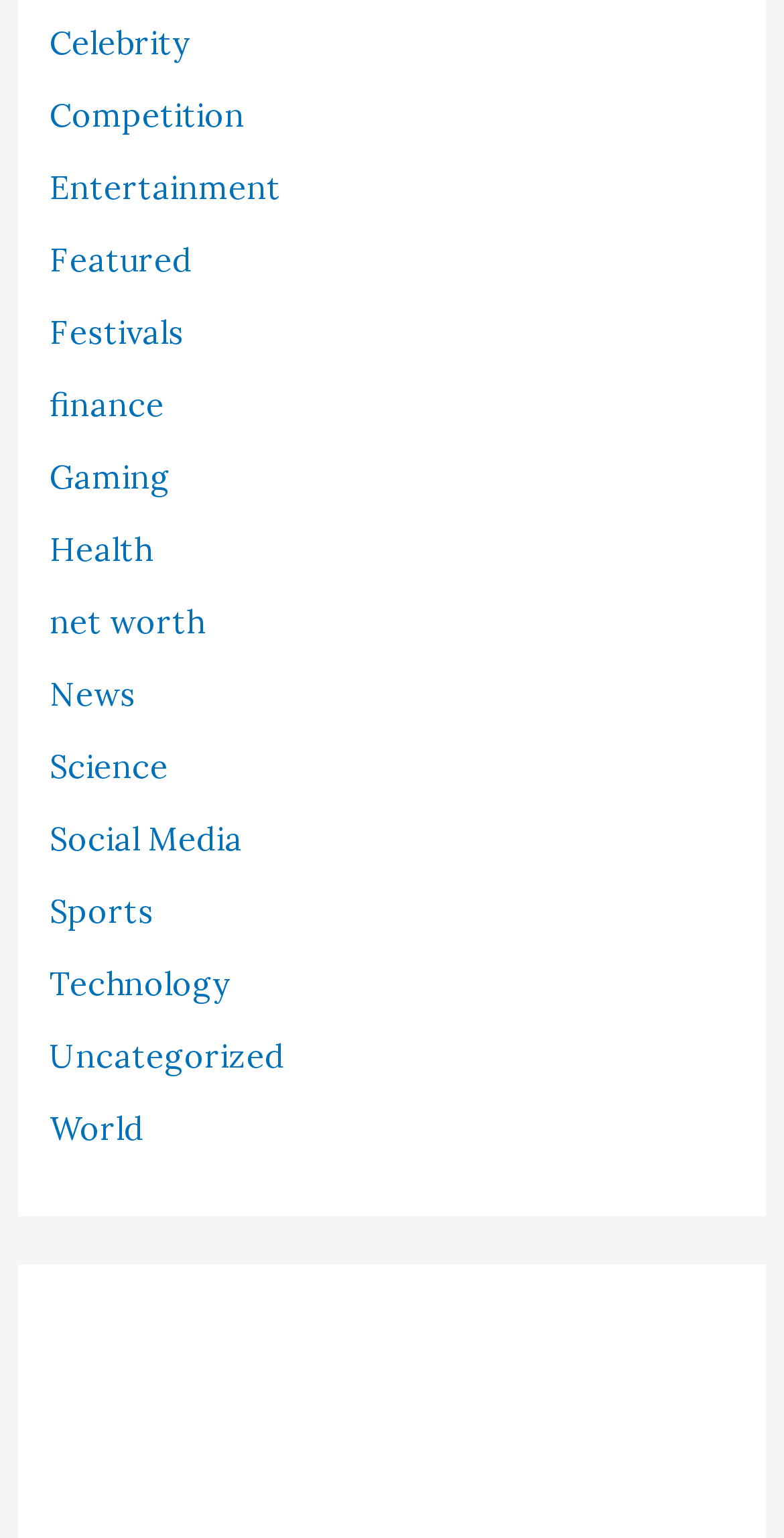Determine the bounding box for the described HTML element: "Social Media". Ensure the coordinates are four float numbers between 0 and 1 in the format [left, top, right, bottom].

[0.063, 0.533, 0.309, 0.559]